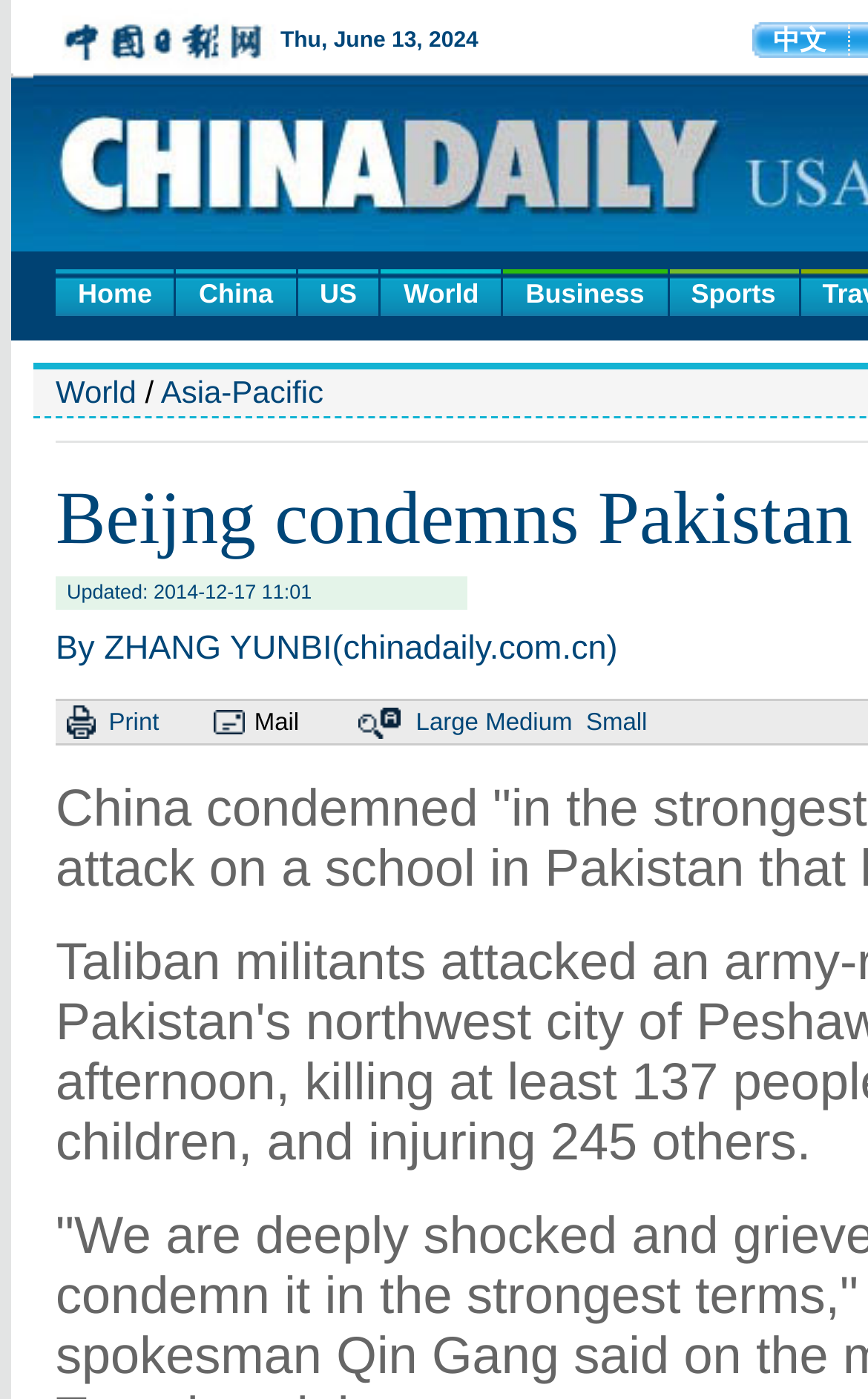Using the information in the image, give a comprehensive answer to the question: 
What is the date of the news update?

I found the date of the news update by looking at the 'Updated' section on the webpage, which displays the date and time of the update.